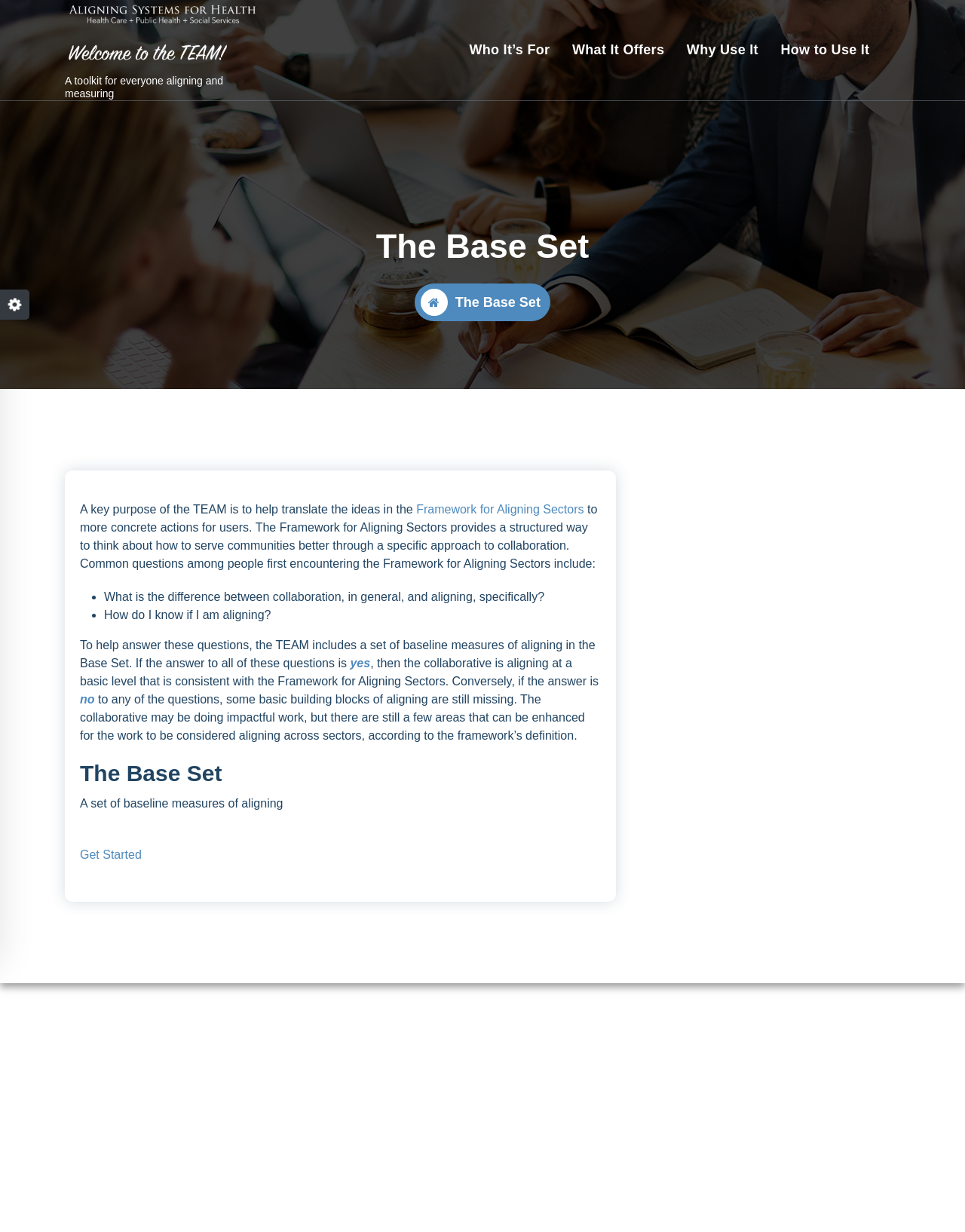Identify the bounding box coordinates for the UI element mentioned here: "Get Started". Provide the coordinates as four float values between 0 and 1, i.e., [left, top, right, bottom].

[0.083, 0.674, 0.147, 0.699]